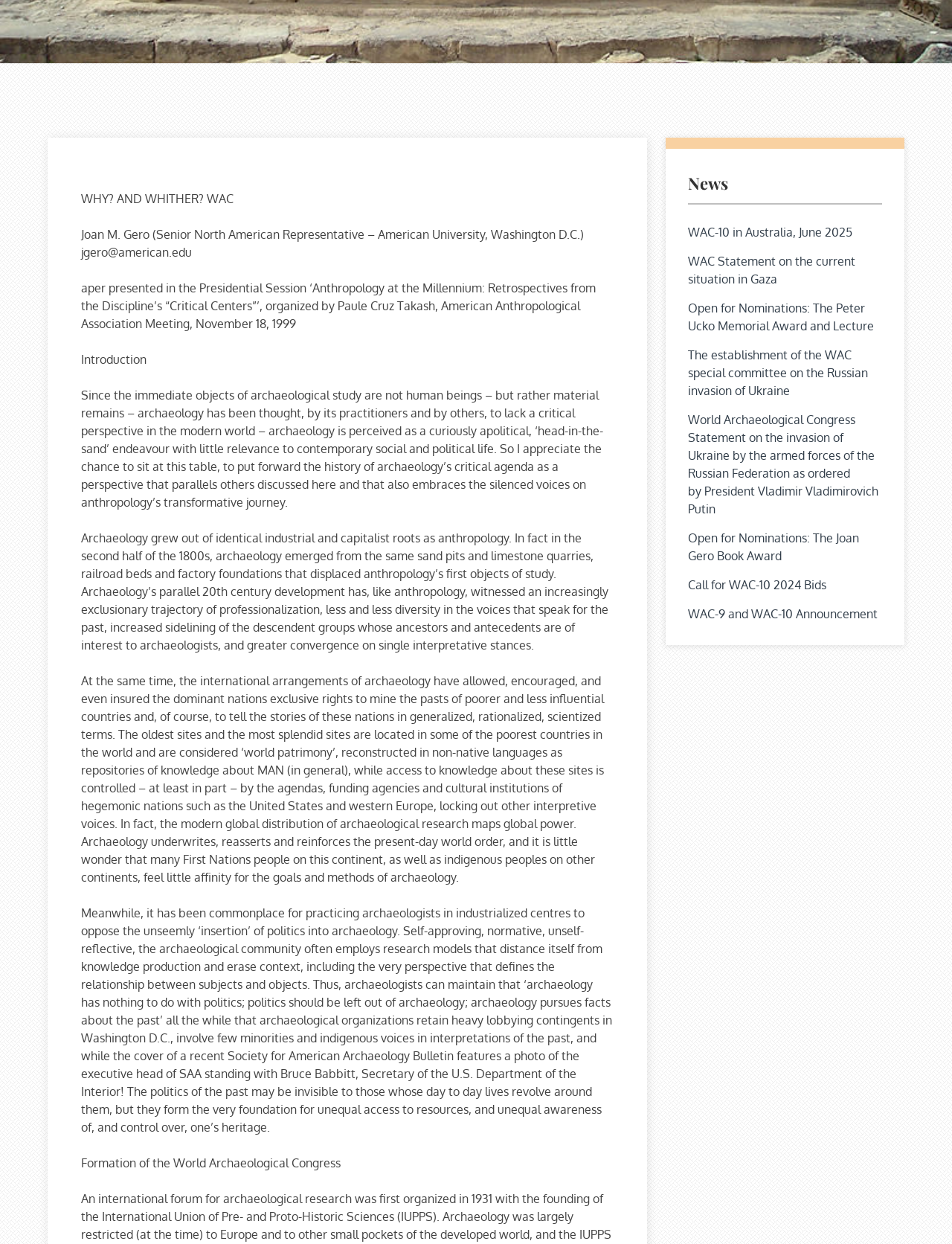Predict the bounding box of the UI element based on the description: "Call for WAC-10 2024 Bids". The coordinates should be four float numbers between 0 and 1, formatted as [left, top, right, bottom].

[0.723, 0.464, 0.868, 0.476]